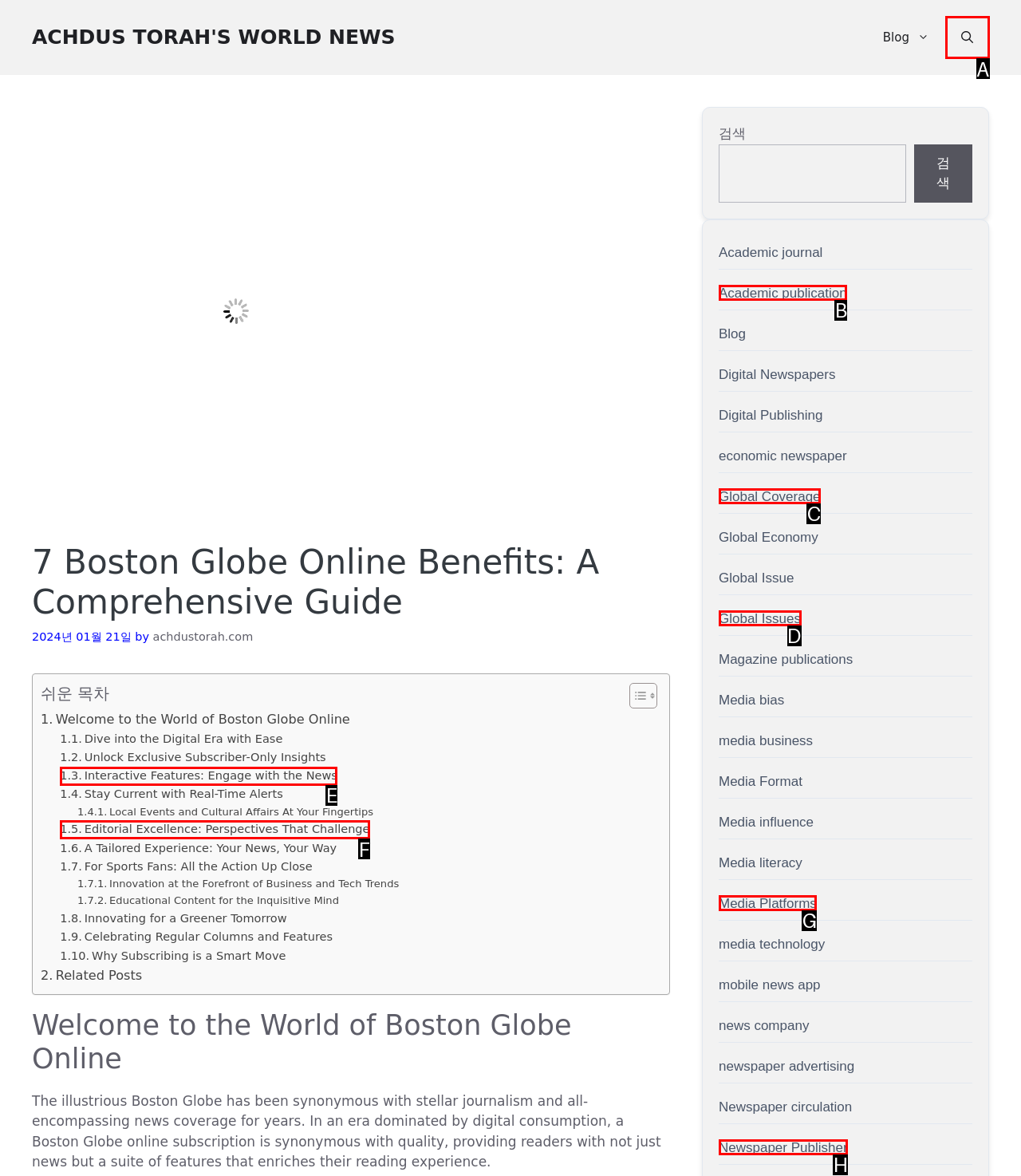From the given options, indicate the letter that corresponds to the action needed to complete this task: Open the navigation menu. Respond with only the letter.

A